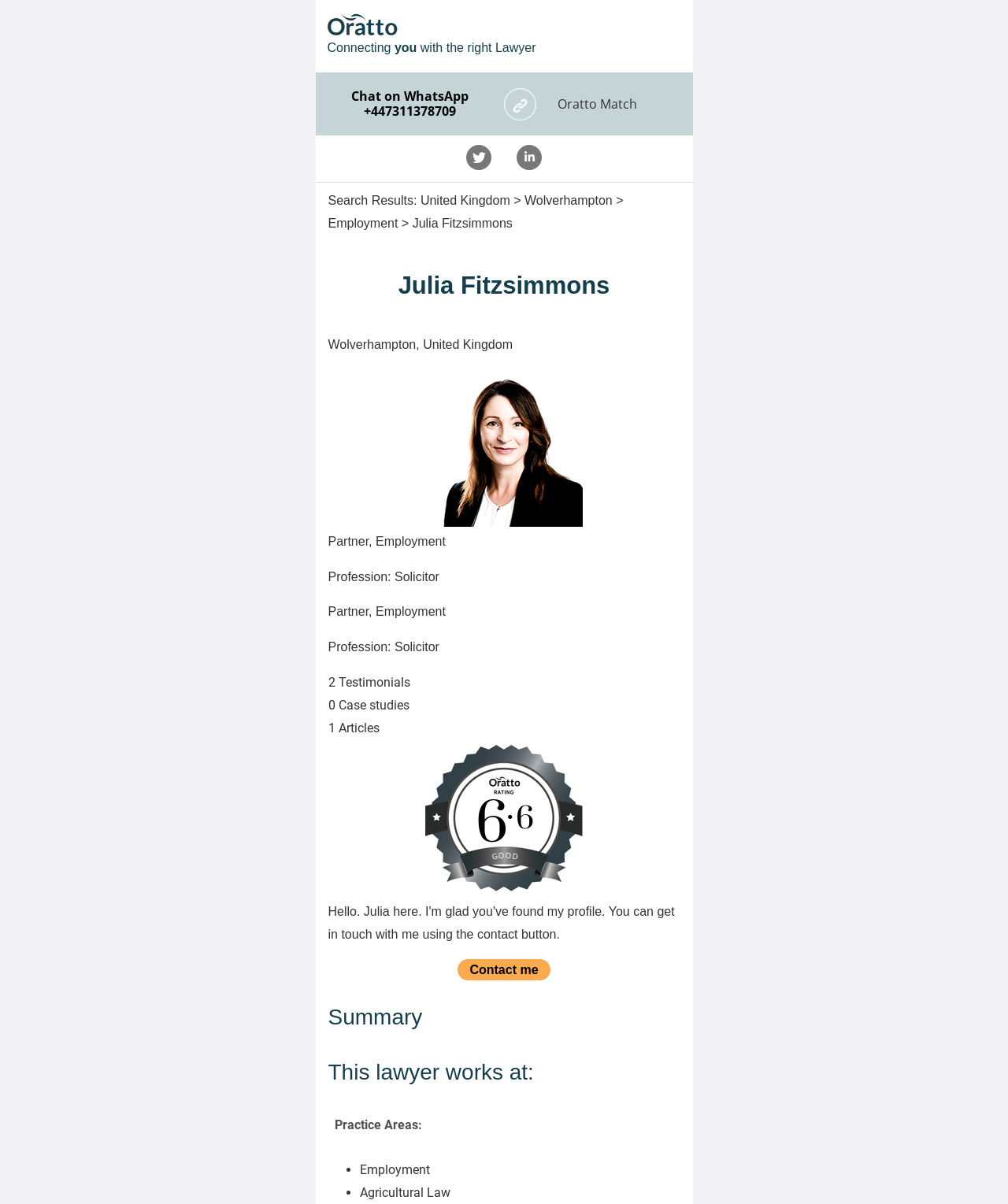Respond with a single word or short phrase to the following question: 
What is the location of Julia Fitzsimmons' practice?

Wolverhampton, United Kingdom